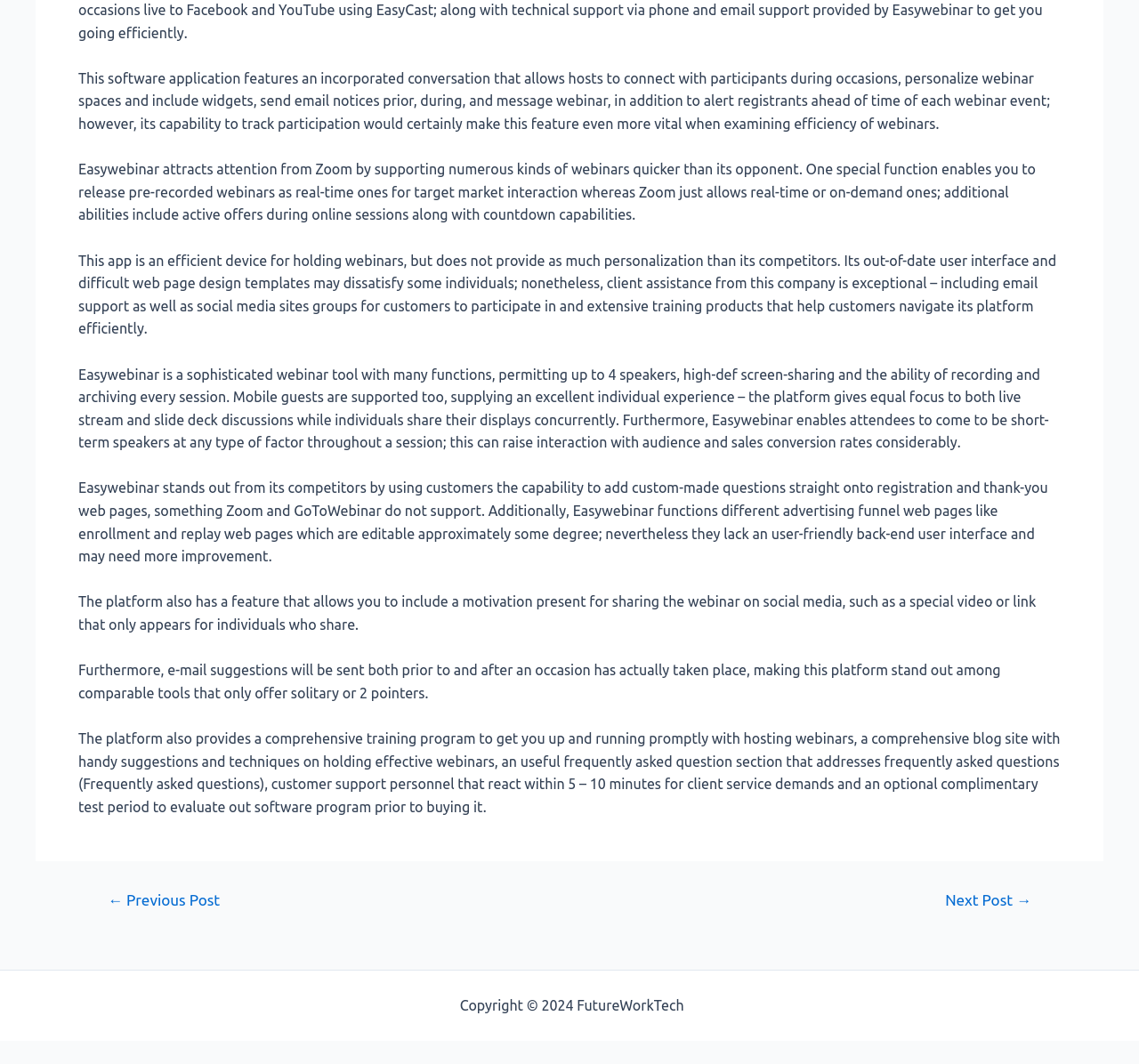Answer this question using a single word or a brief phrase:
What kind of support does Easywebinar offer to its customers?

Email and social media support